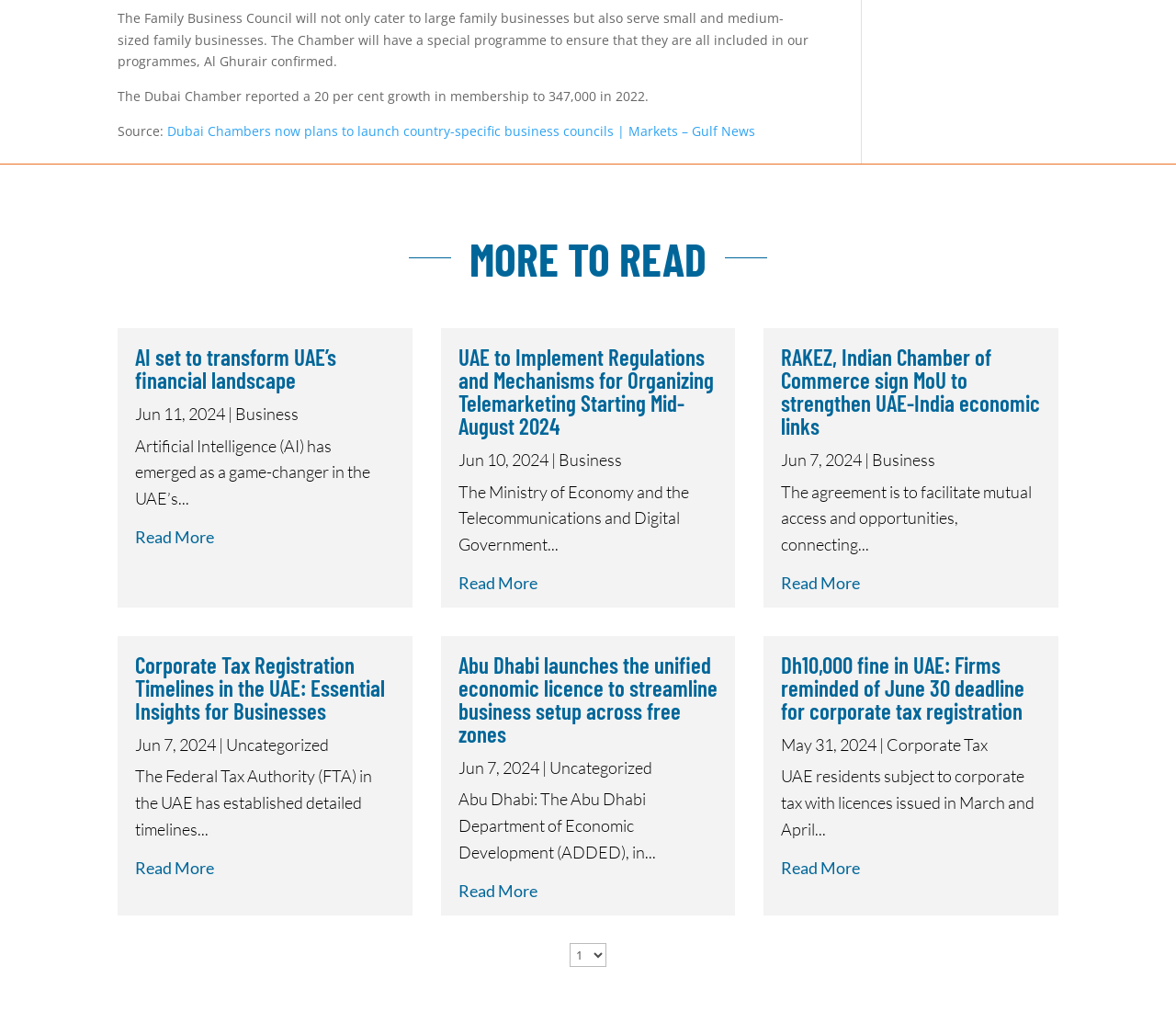Highlight the bounding box coordinates of the element that should be clicked to carry out the following instruction: "Read more about Abu Dhabi launches the unified economic licence to streamline business setup across free zones". The coordinates must be given as four float numbers ranging from 0 to 1, i.e., [left, top, right, bottom].

[0.39, 0.87, 0.457, 0.89]